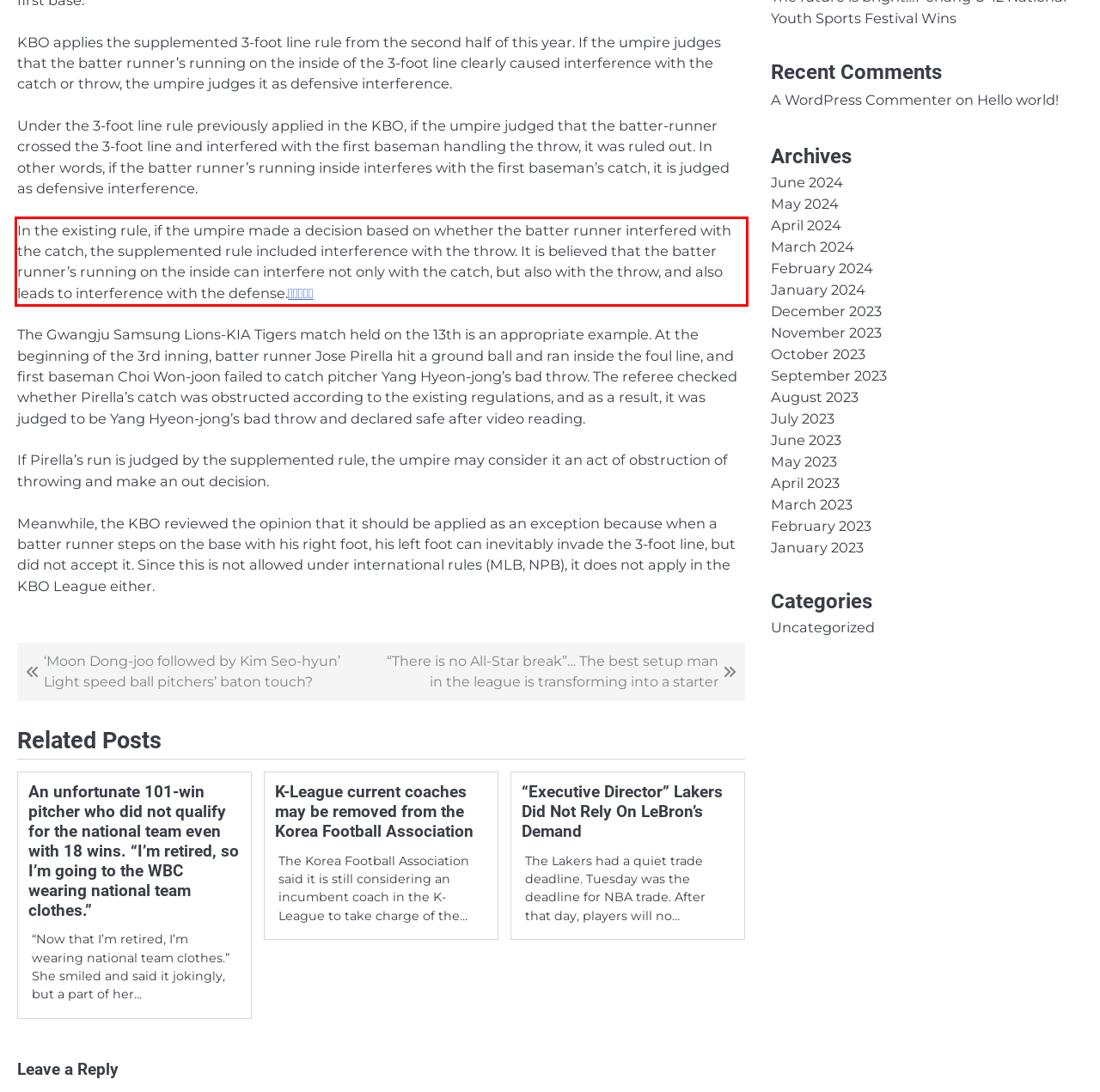Please perform OCR on the text content within the red bounding box that is highlighted in the provided webpage screenshot.

In the existing rule, if the umpire made a decision based on whether the batter runner interfered with the catch, the supplemented rule included interference with the throw. It is believed that the batter runner’s running on the inside can interfere not only with the catch, but also with the throw, and also leads to interference with the defense.안전놀이터